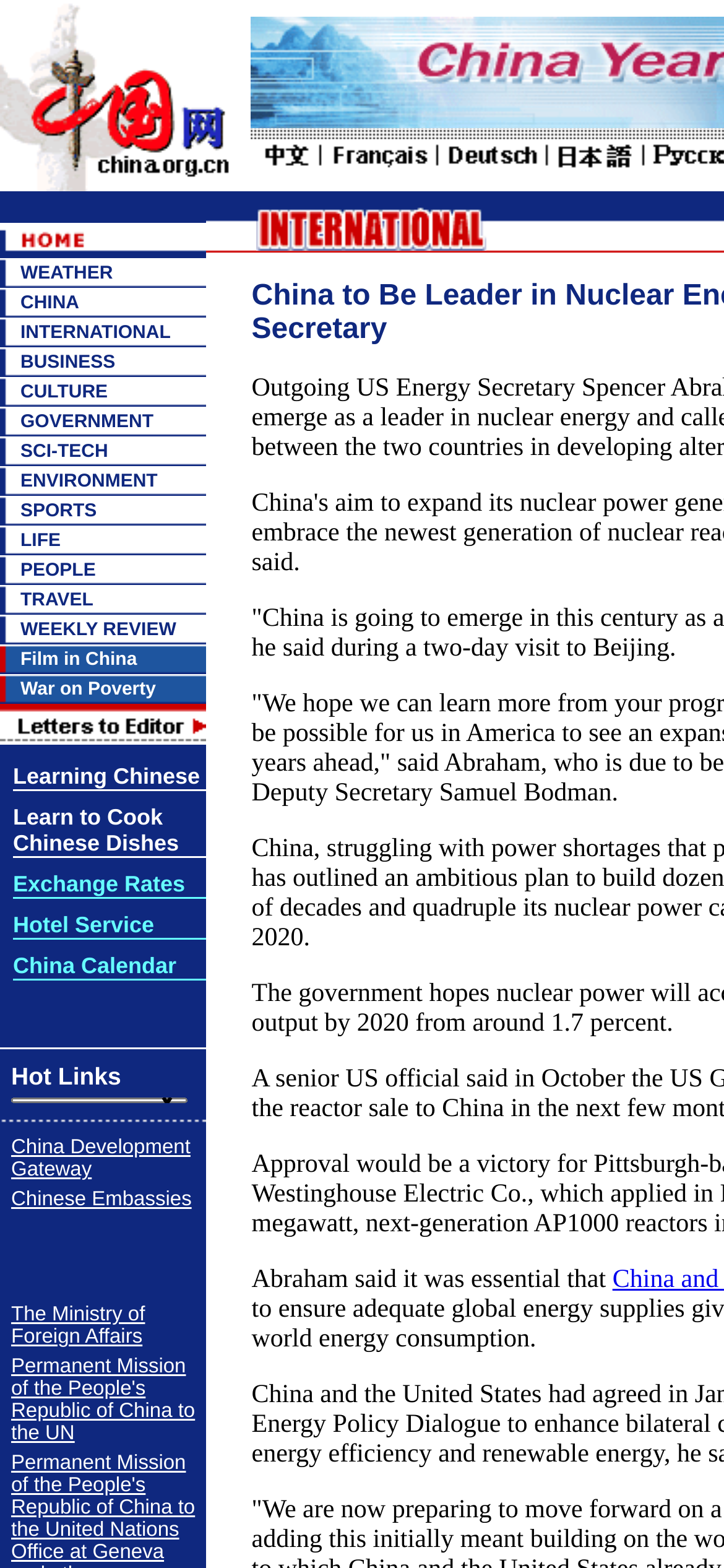How many images are present in the categories section?
Please give a well-detailed answer to the question.

By counting the images in the categories section, I found that there are 12 images, each corresponding to a specific category.